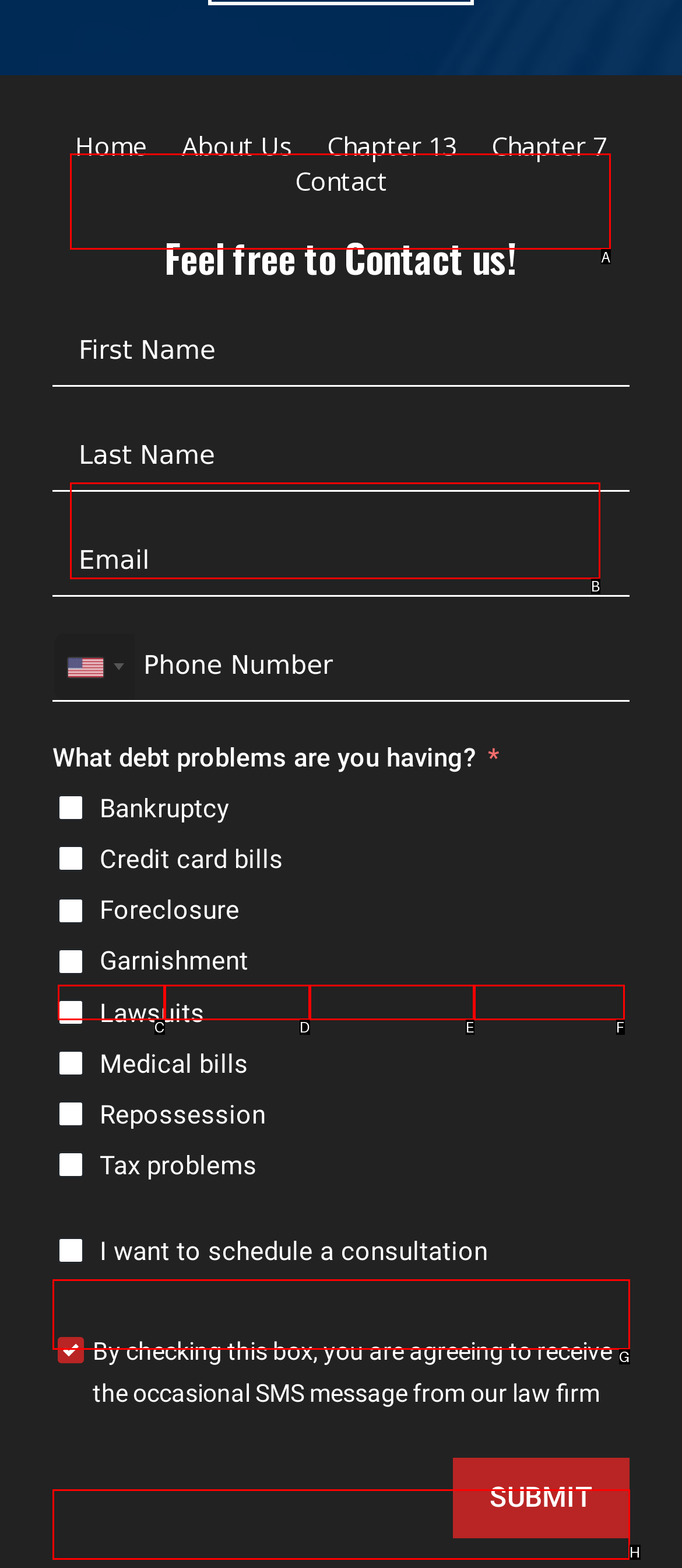Select the letter of the option that corresponds to: Home
Provide the letter from the given options.

C